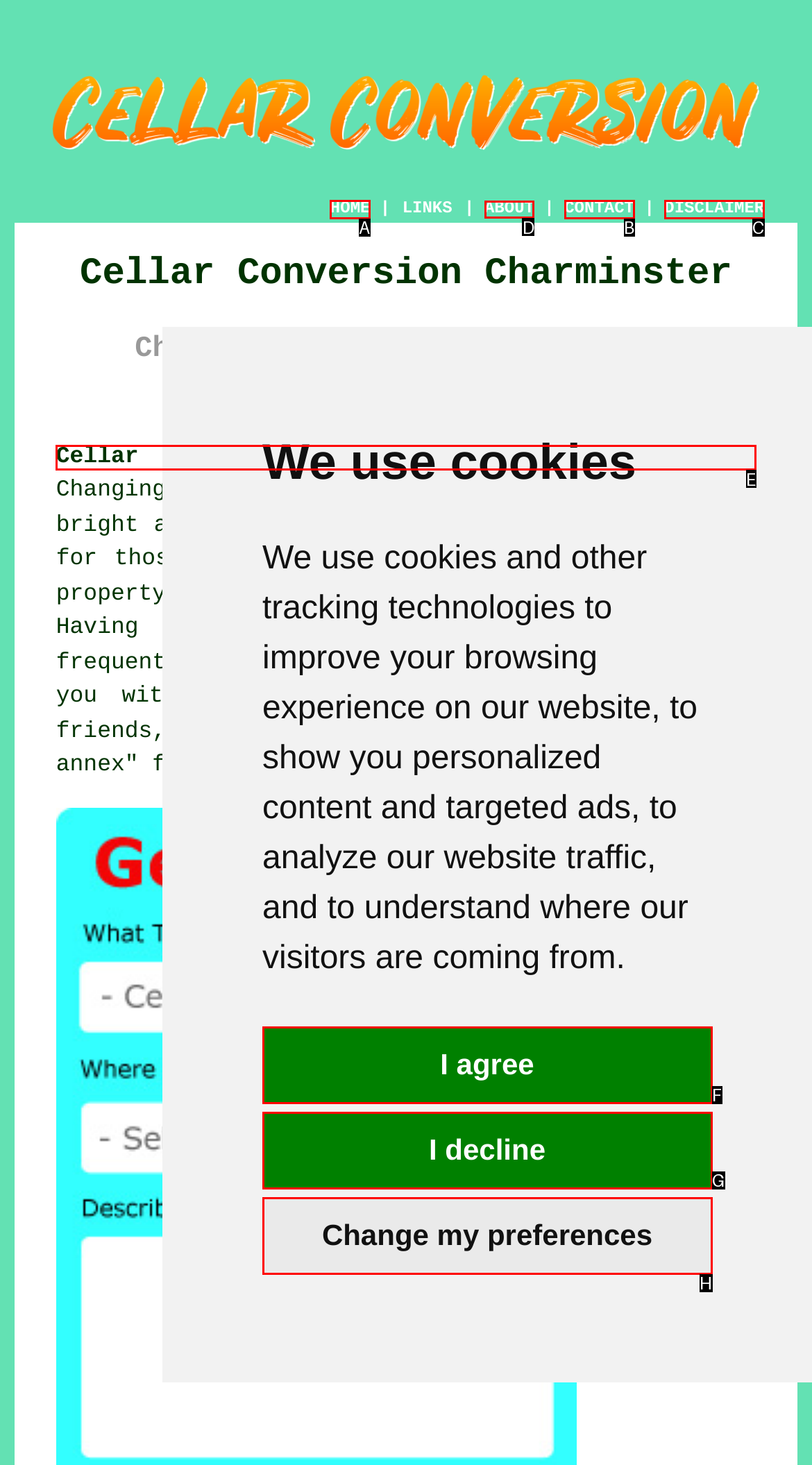Identify the HTML element you need to click to achieve the task: Click the ABOUT link. Respond with the corresponding letter of the option.

D